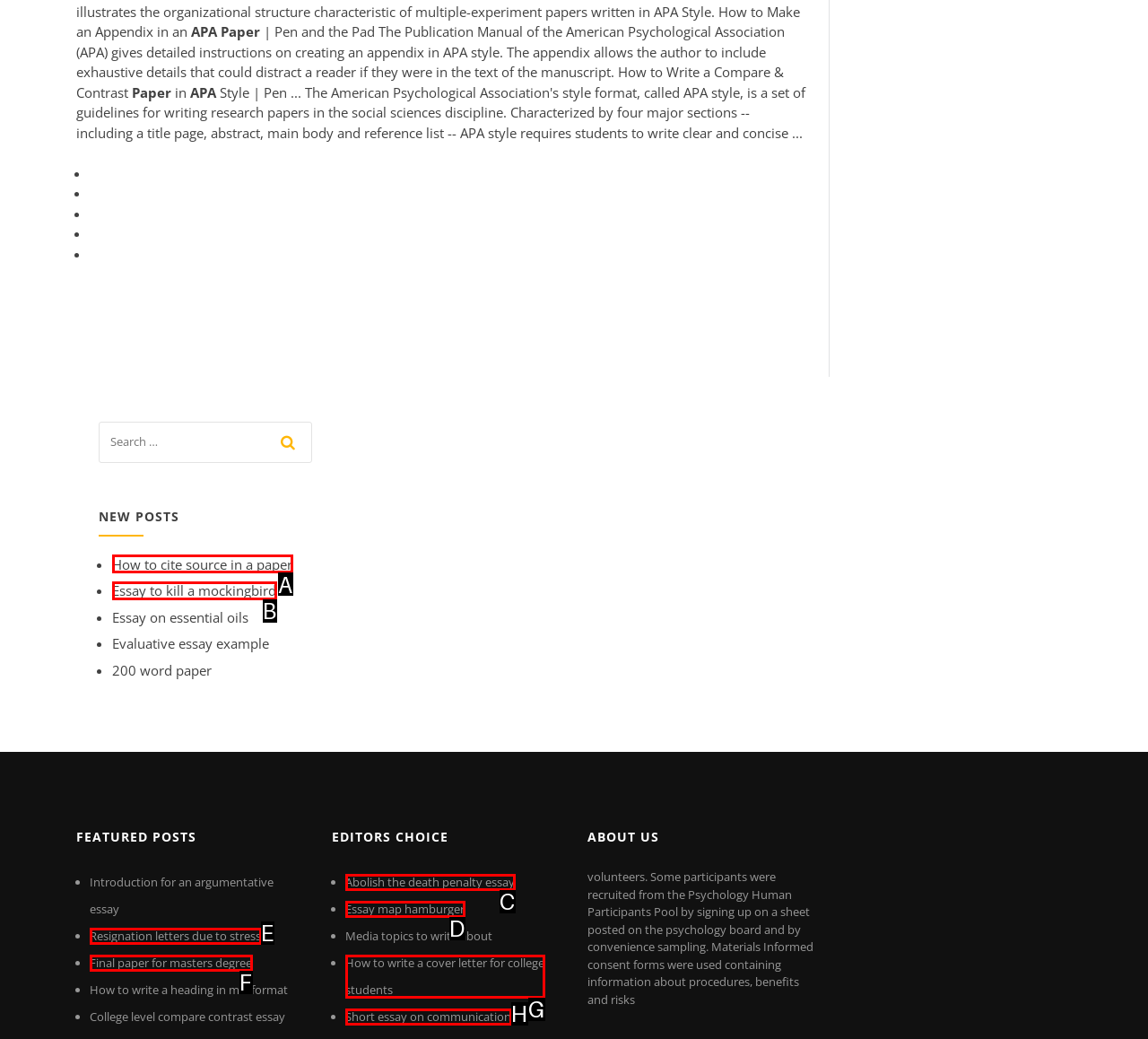Choose the letter of the UI element that aligns with the following description: Essay to kill a mockingbird
State your answer as the letter from the listed options.

B